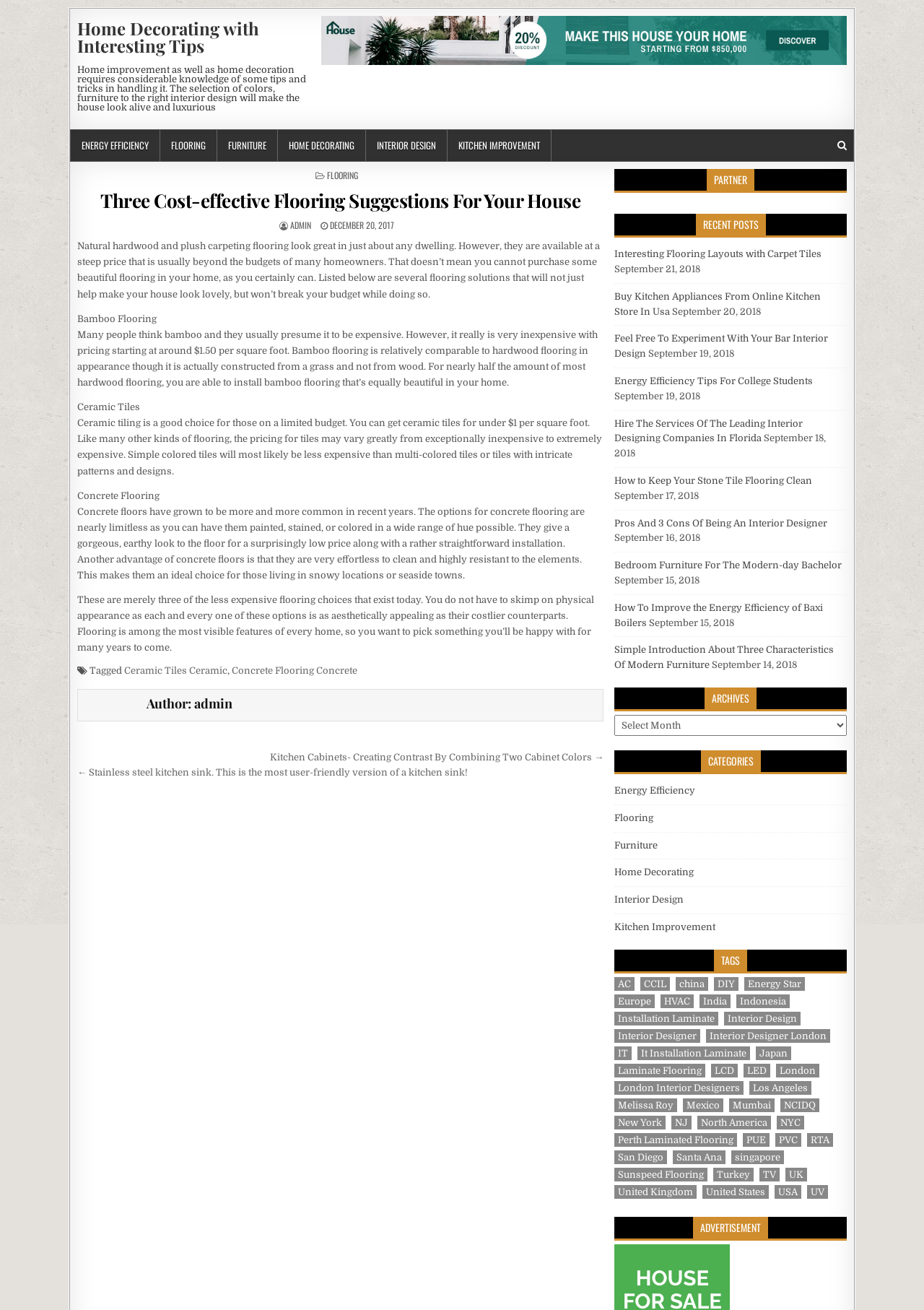Determine the bounding box coordinates of the UI element that matches the following description: "Home Decorating with Interesting Tips". The coordinates should be four float numbers between 0 and 1 in the format [left, top, right, bottom].

[0.084, 0.013, 0.28, 0.044]